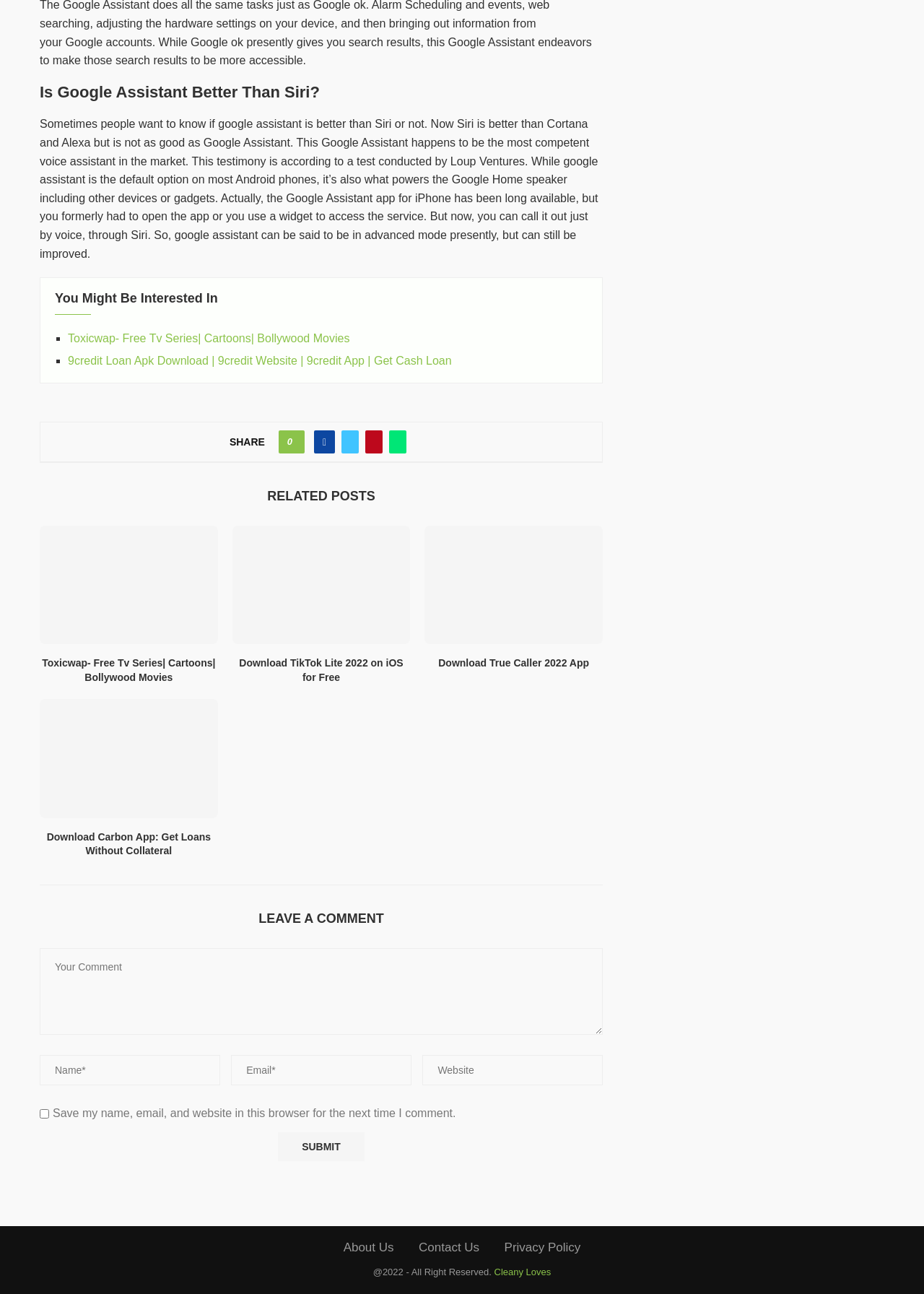Extract the bounding box of the UI element described as: "Download True Caller 2022 App".

[0.474, 0.508, 0.638, 0.517]